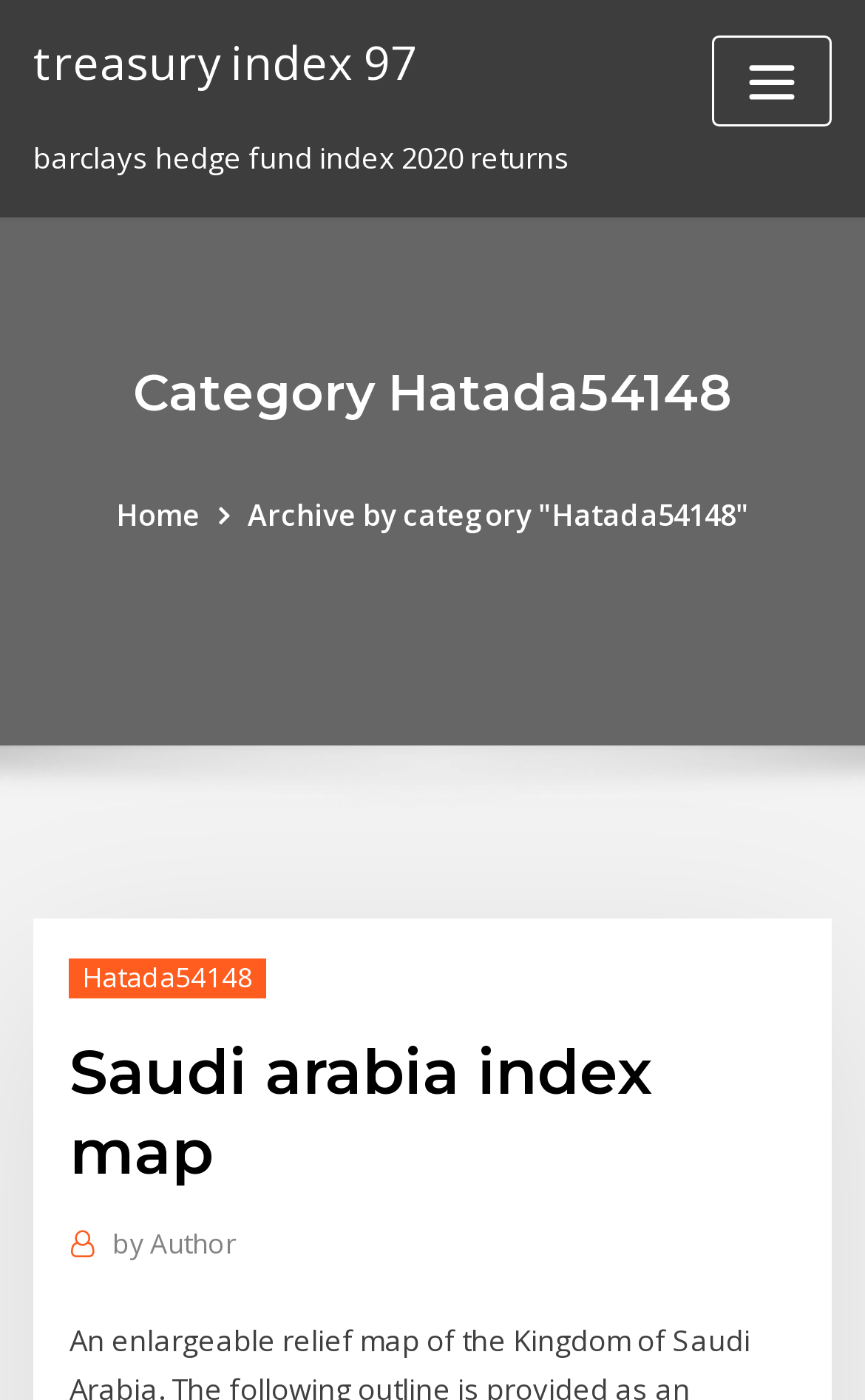Please determine the bounding box coordinates for the UI element described here. Use the format (top-left x, top-left y, bottom-right x, bottom-right y) with values bounded between 0 and 1: gay bar shooting

None